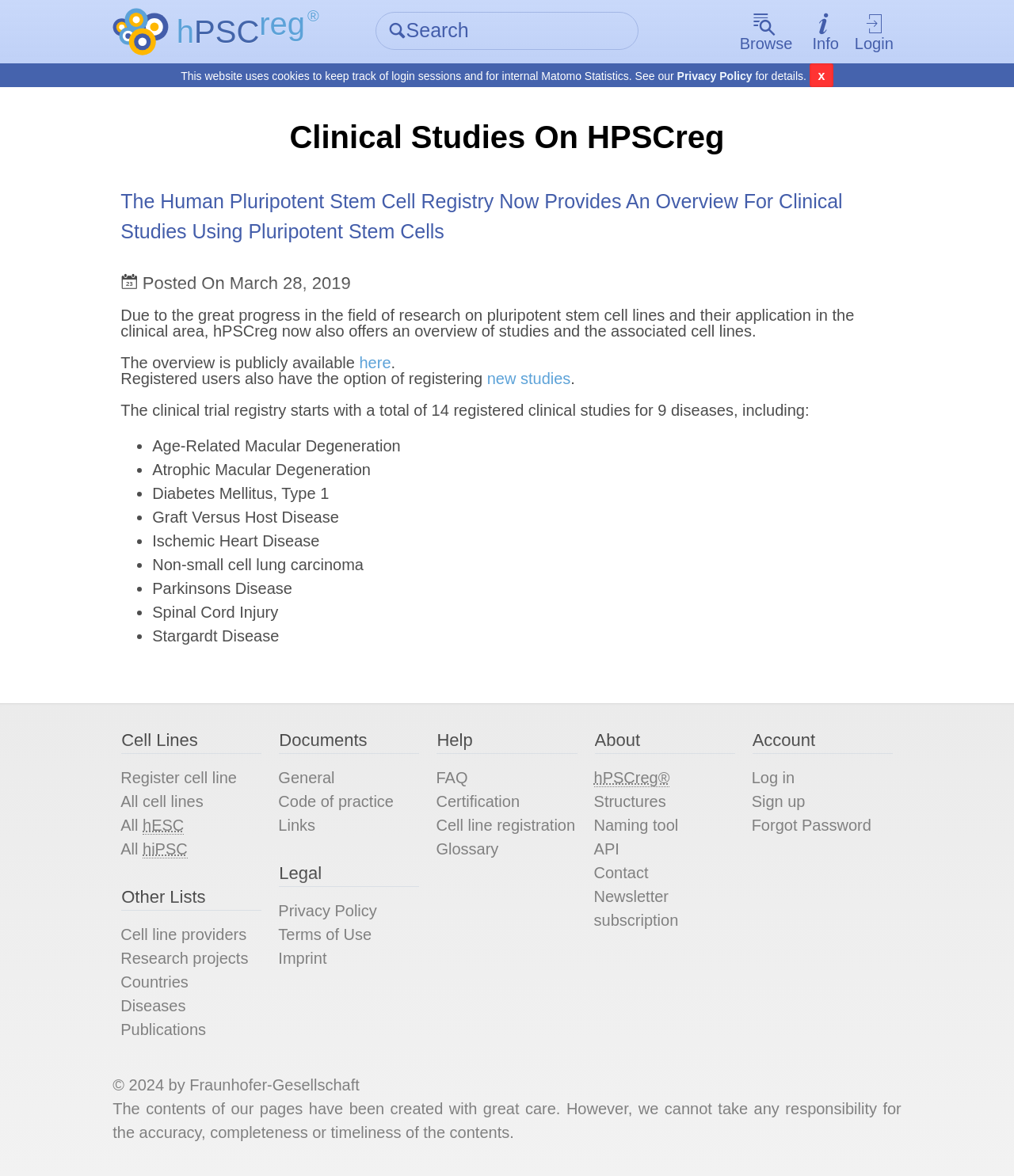What is the copyright year of the website?
Please provide a single word or phrase answer based on the image.

2024